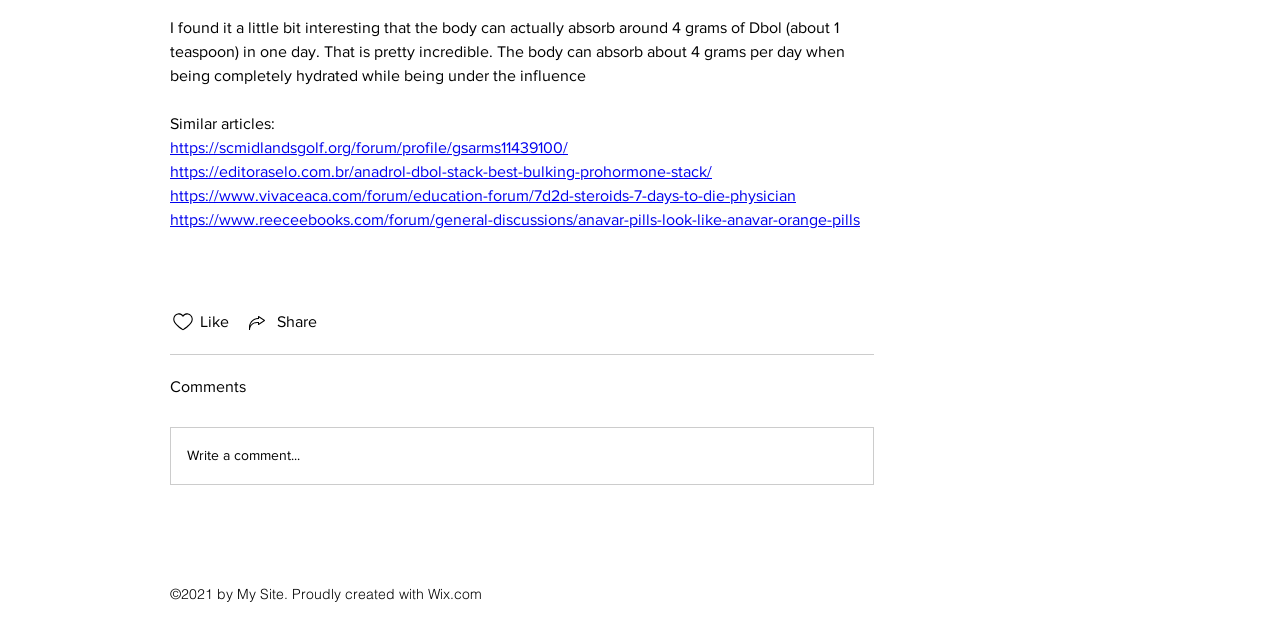Determine the bounding box coordinates for the HTML element mentioned in the following description: "Emerald Light Peace Meditation". The coordinates should be a list of four floats ranging from 0 to 1, represented as [left, top, right, bottom].

None